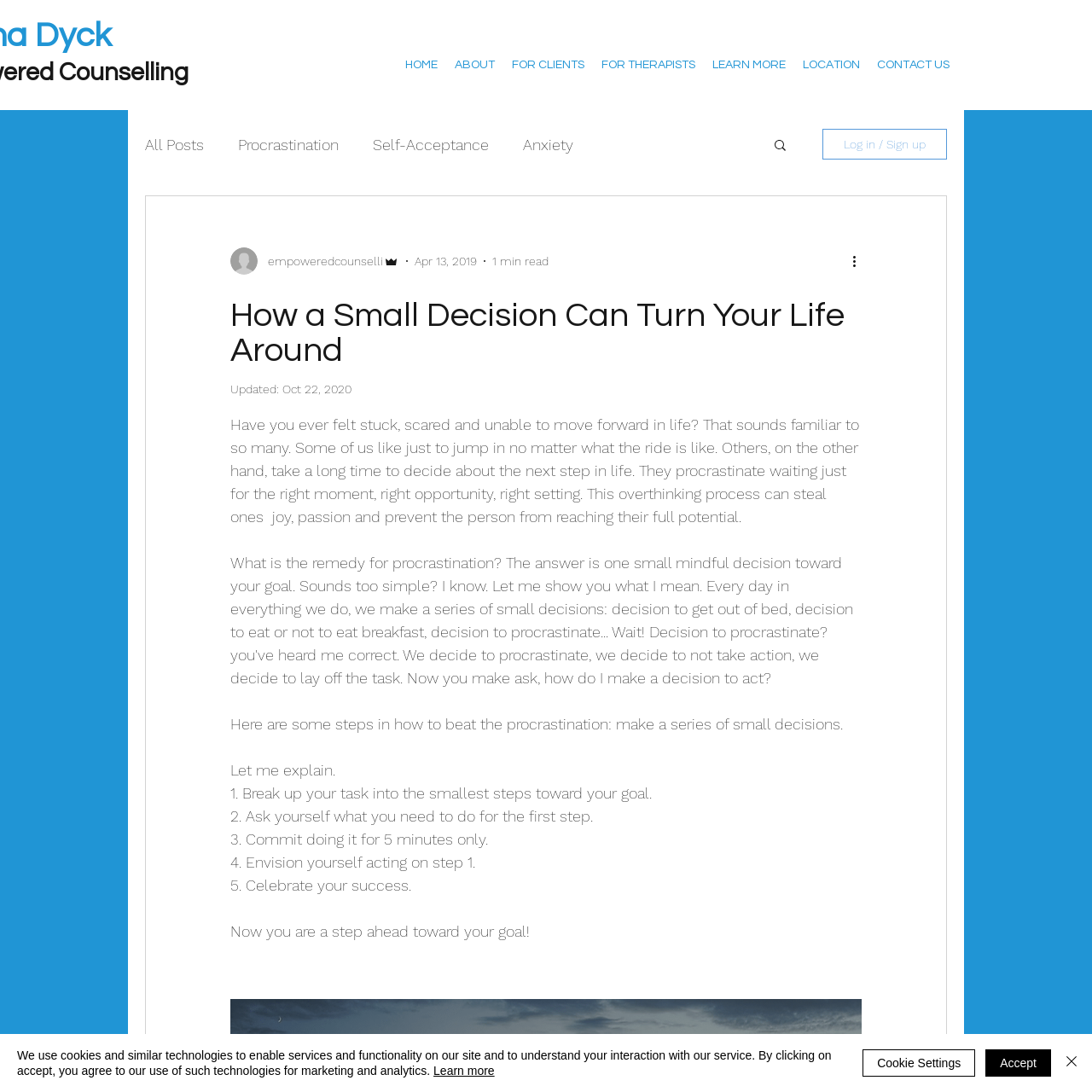Using the element description: "Procrastination", determine the bounding box coordinates for the specified UI element. The coordinates should be four float numbers between 0 and 1, [left, top, right, bottom].

[0.218, 0.124, 0.31, 0.14]